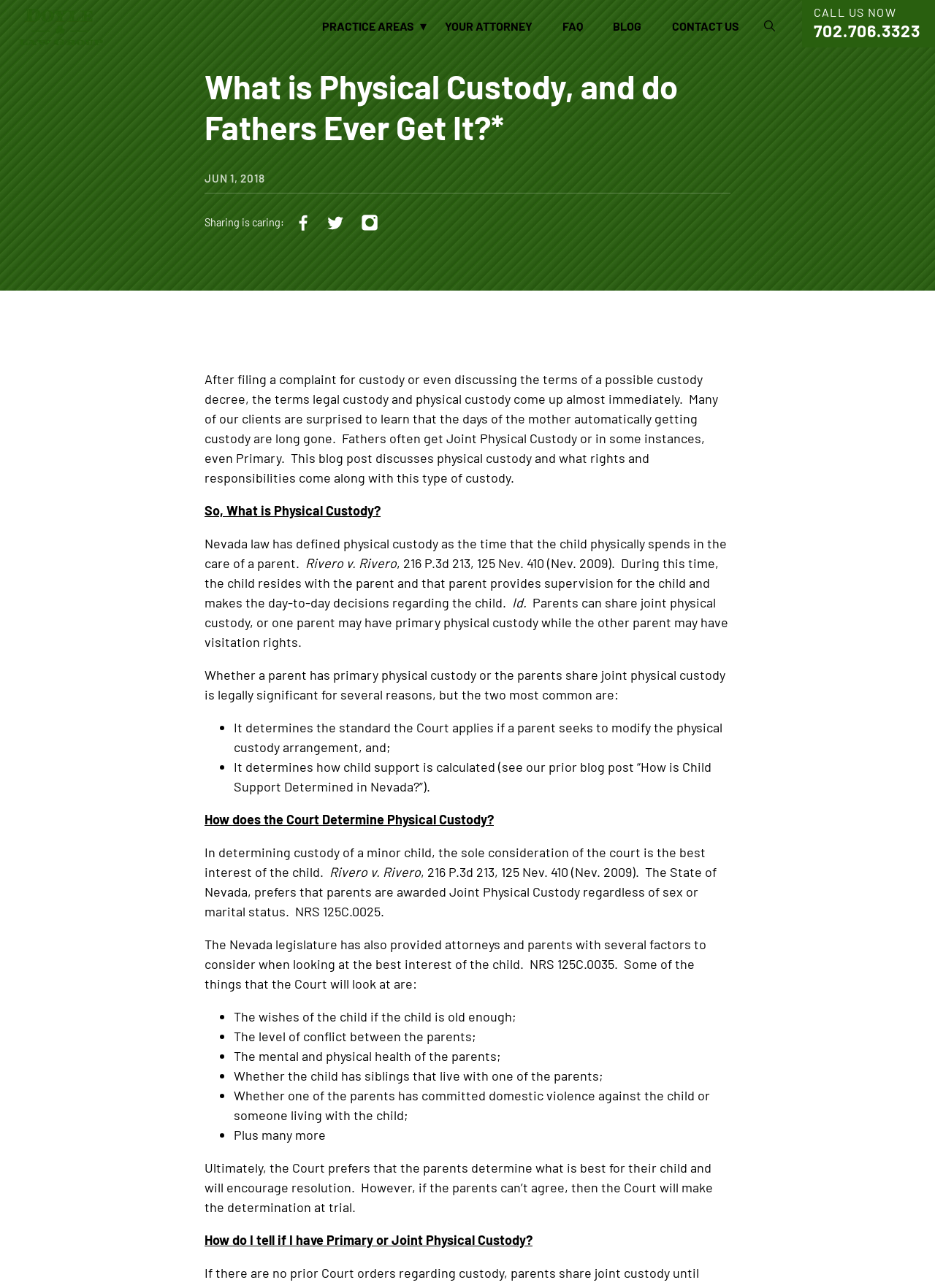What is the name of the law firm?
Using the visual information, reply with a single word or short phrase.

Doyle Law Group